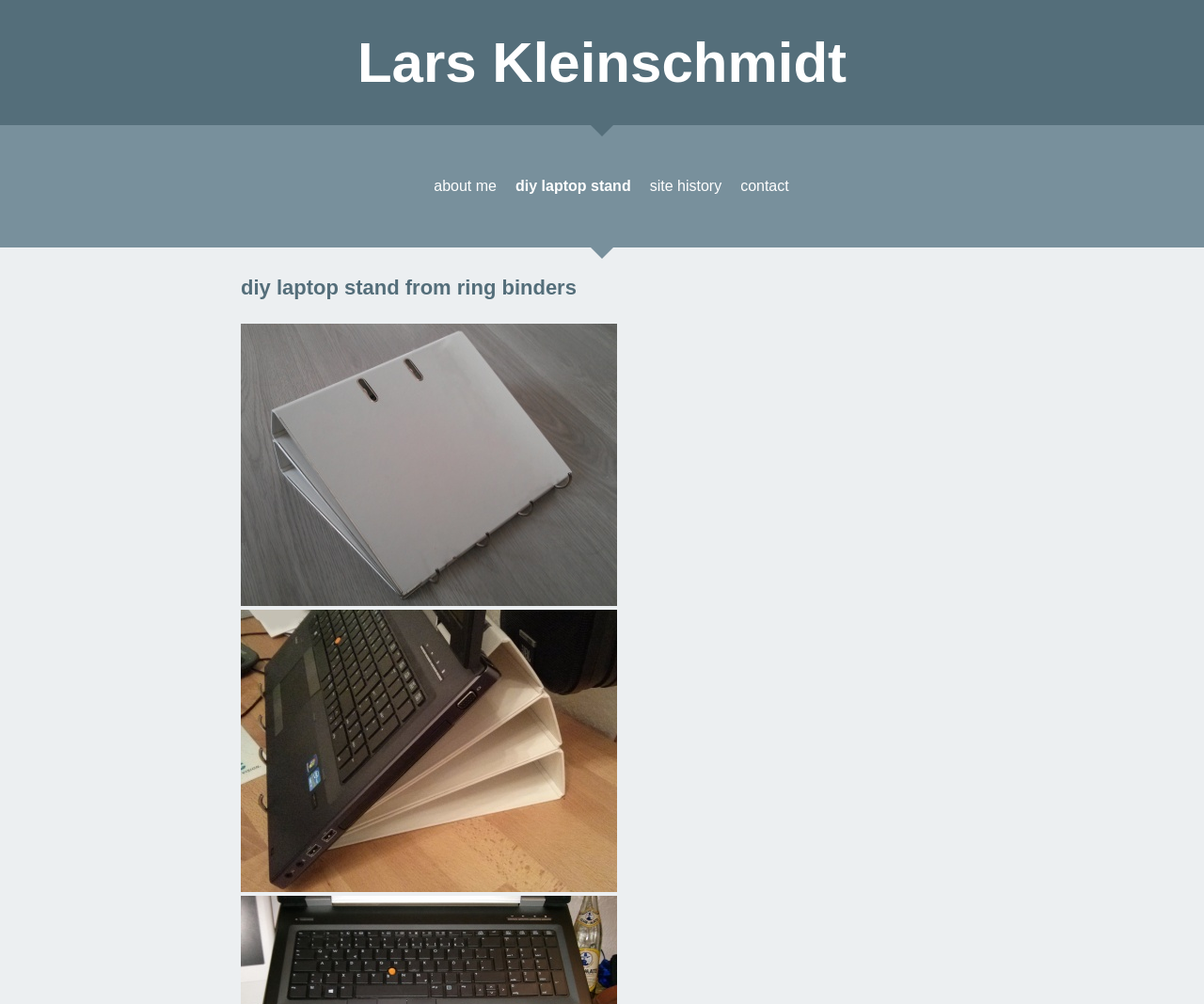Based on the image, please elaborate on the answer to the following question:
How many links are in the top navigation bar?

I examined the links in the top navigation bar and found four links: 'about me', 'diy laptop stand', 'site history', and 'contact'.